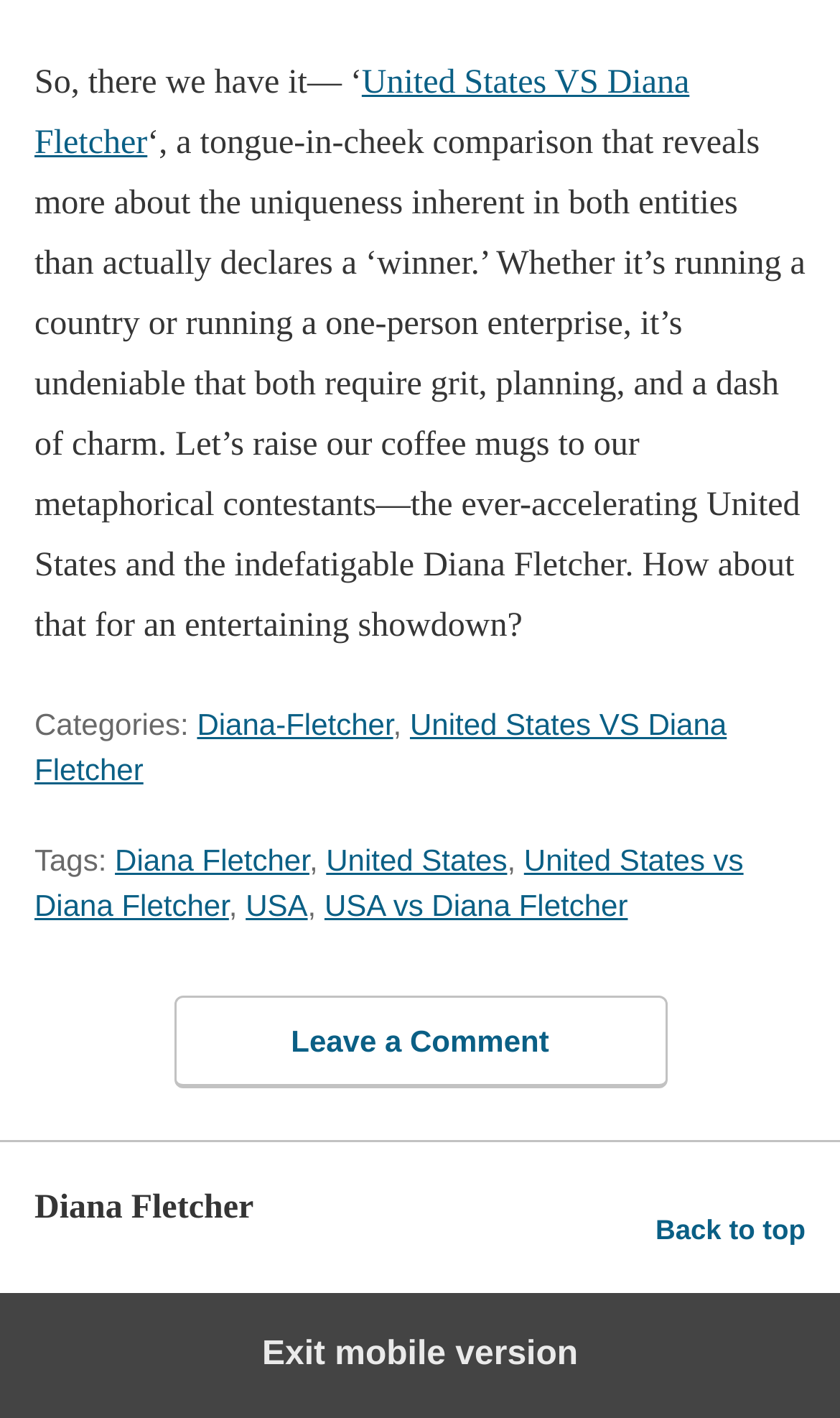Determine the coordinates of the bounding box that should be clicked to complete the instruction: "Leave a comment on the article". The coordinates should be represented by four float numbers between 0 and 1: [left, top, right, bottom].

[0.206, 0.702, 0.794, 0.768]